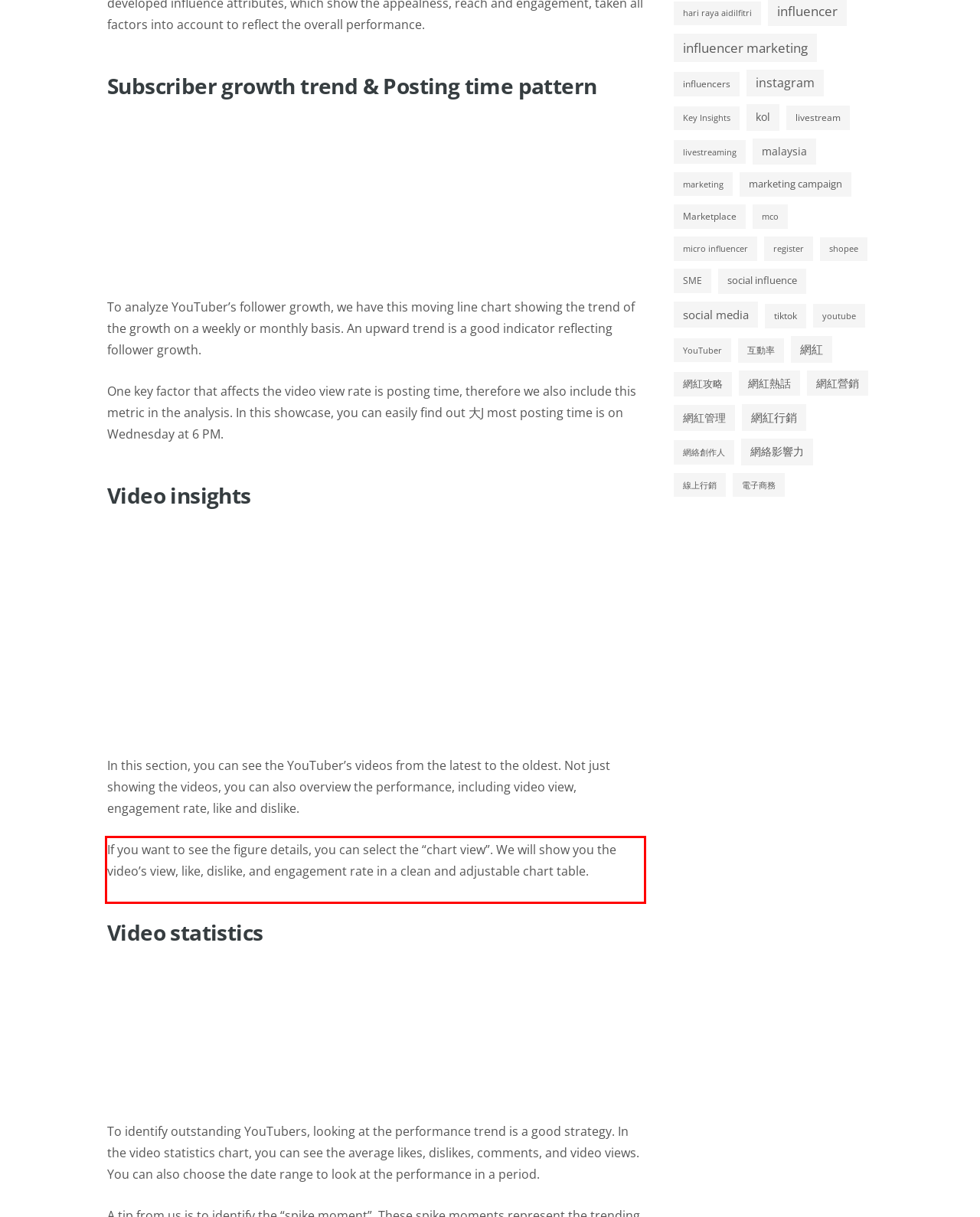Review the webpage screenshot provided, and perform OCR to extract the text from the red bounding box.

If you want to see the figure details, you can select the “chart view”. We will show you the video’s view, like, dislike, and engagement rate in a clean and adjustable chart table.